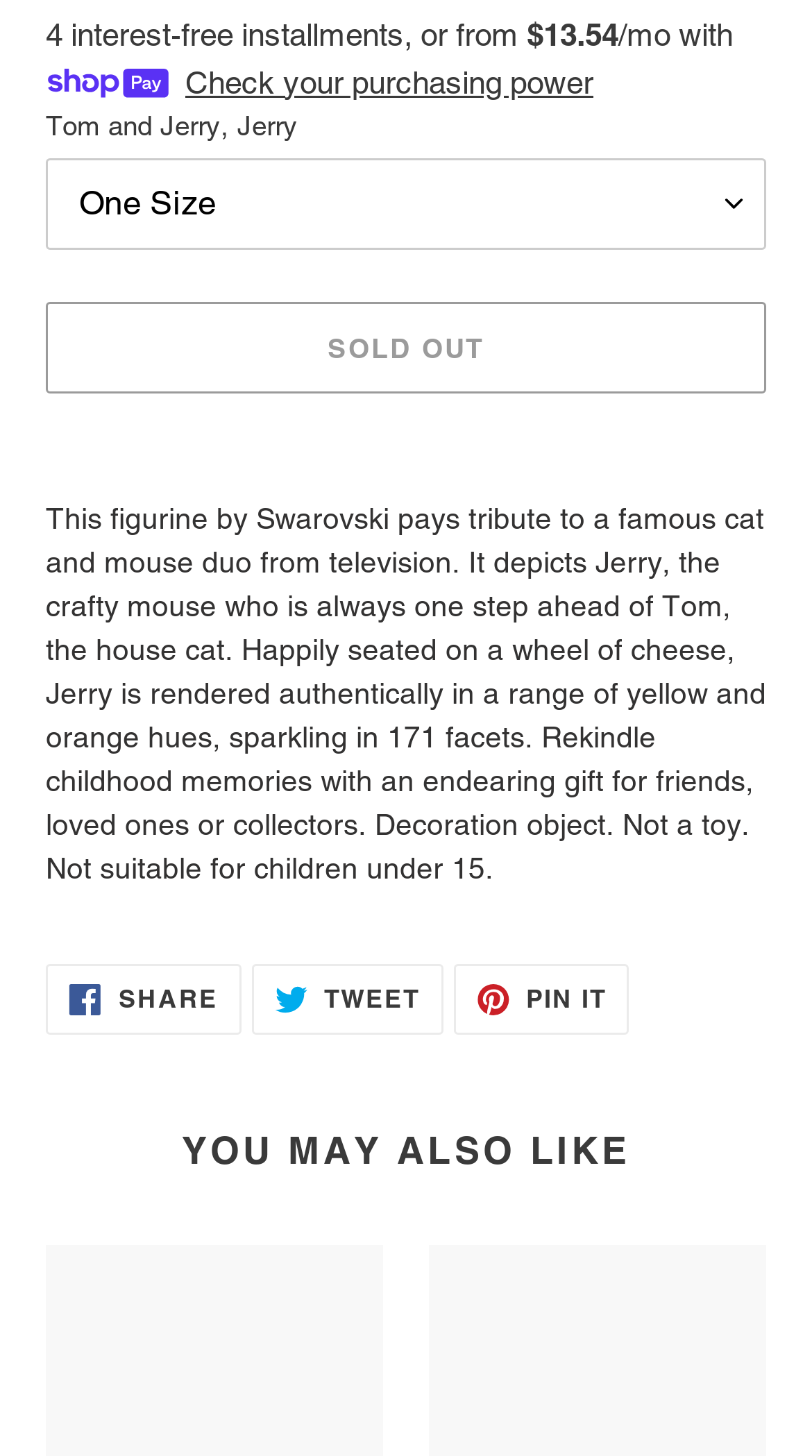Respond to the question below with a single word or phrase:
What is the material of the figurine?

Swarovski